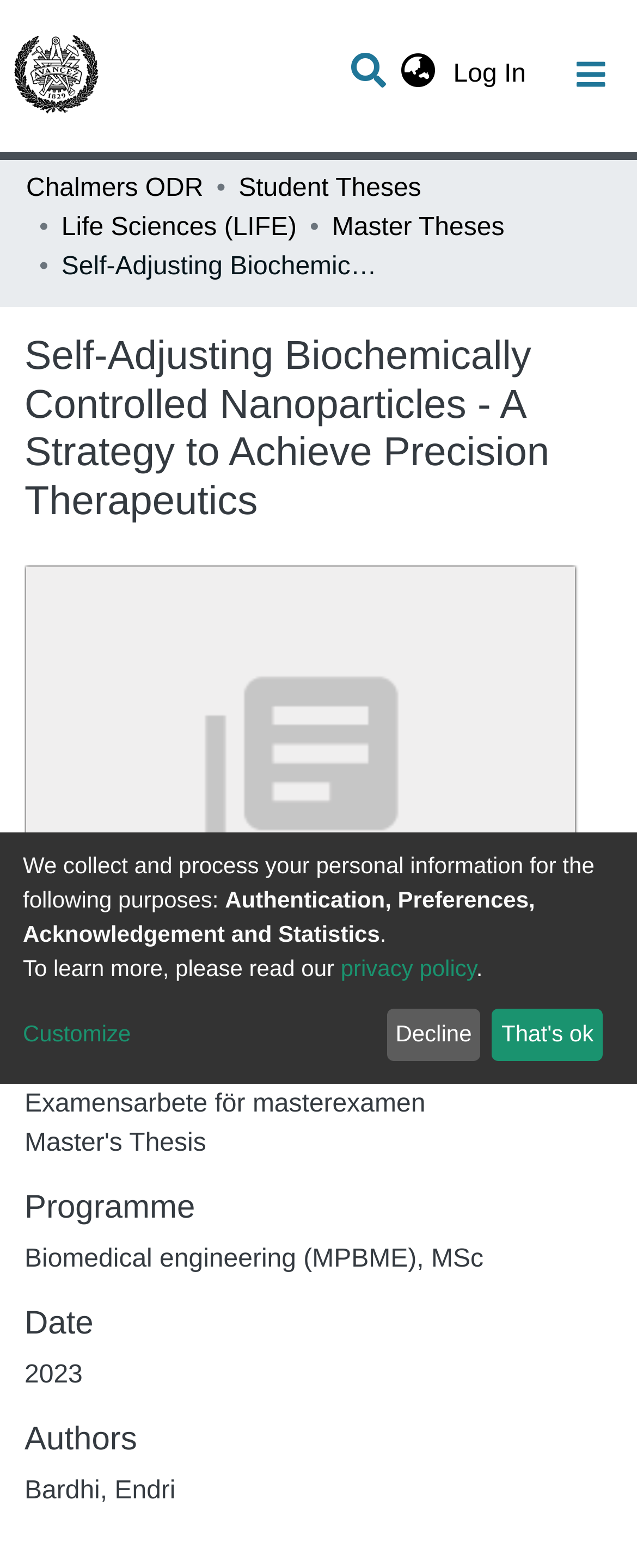Determine the bounding box coordinates of the clickable area required to perform the following instruction: "Go to Communities & Collections". The coordinates should be represented as four float numbers between 0 and 1: [left, top, right, bottom].

[0.041, 0.097, 0.959, 0.138]